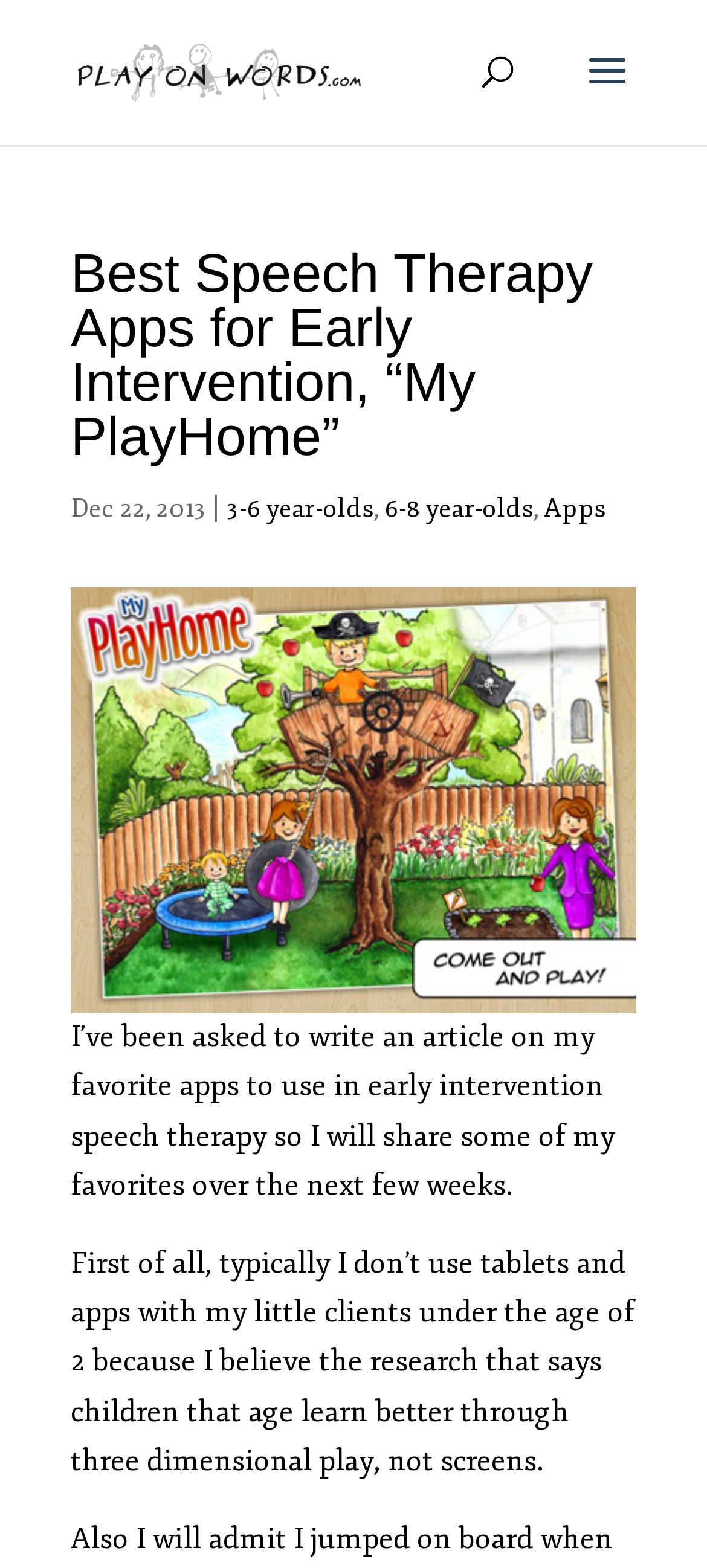What is the author's approach to early intervention speech therapy for children under 2?
Answer the question with a single word or phrase by looking at the picture.

Three dimensional play